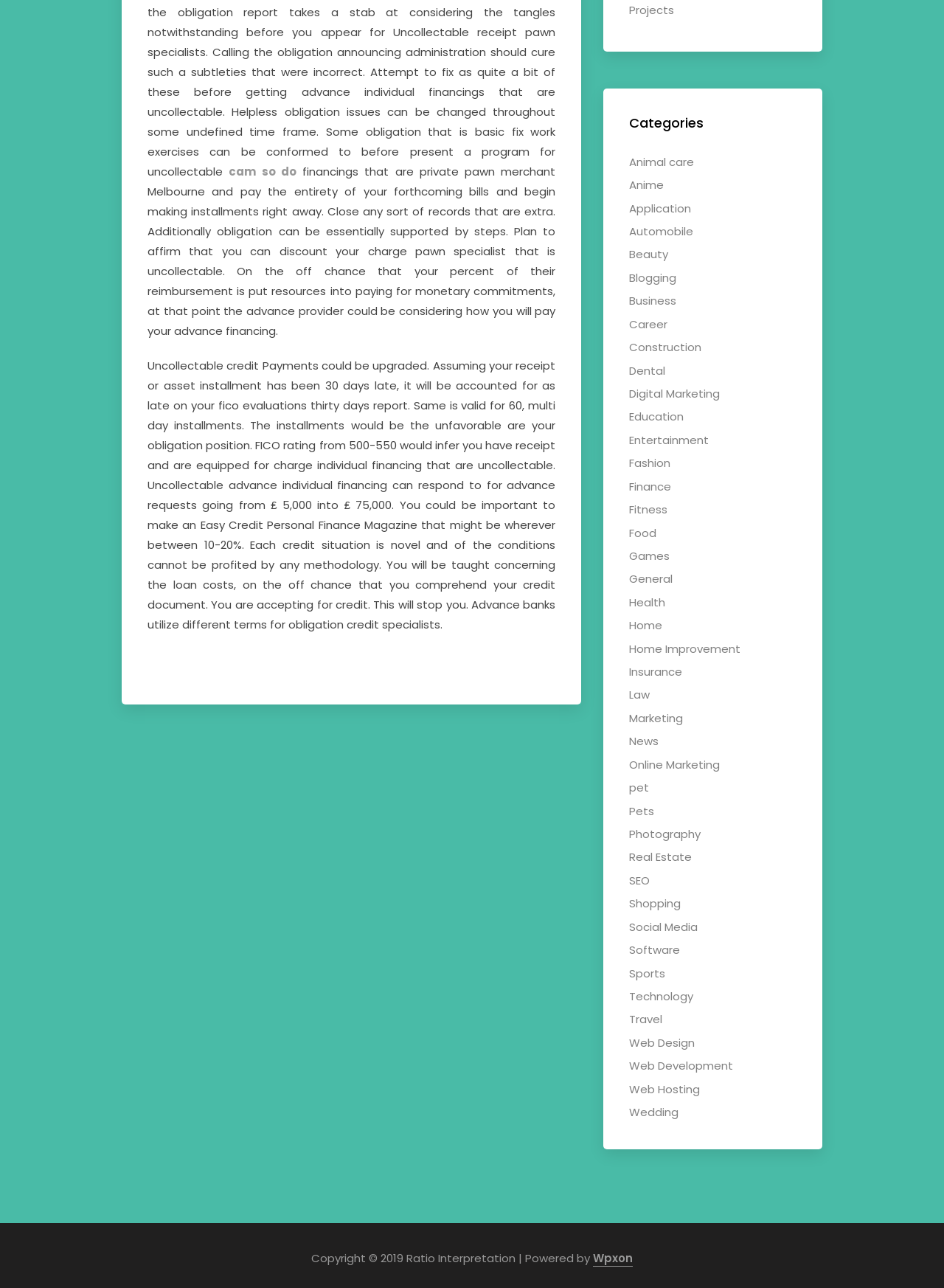Identify the bounding box for the element characterized by the following description: "Web Development".

[0.667, 0.821, 0.777, 0.833]